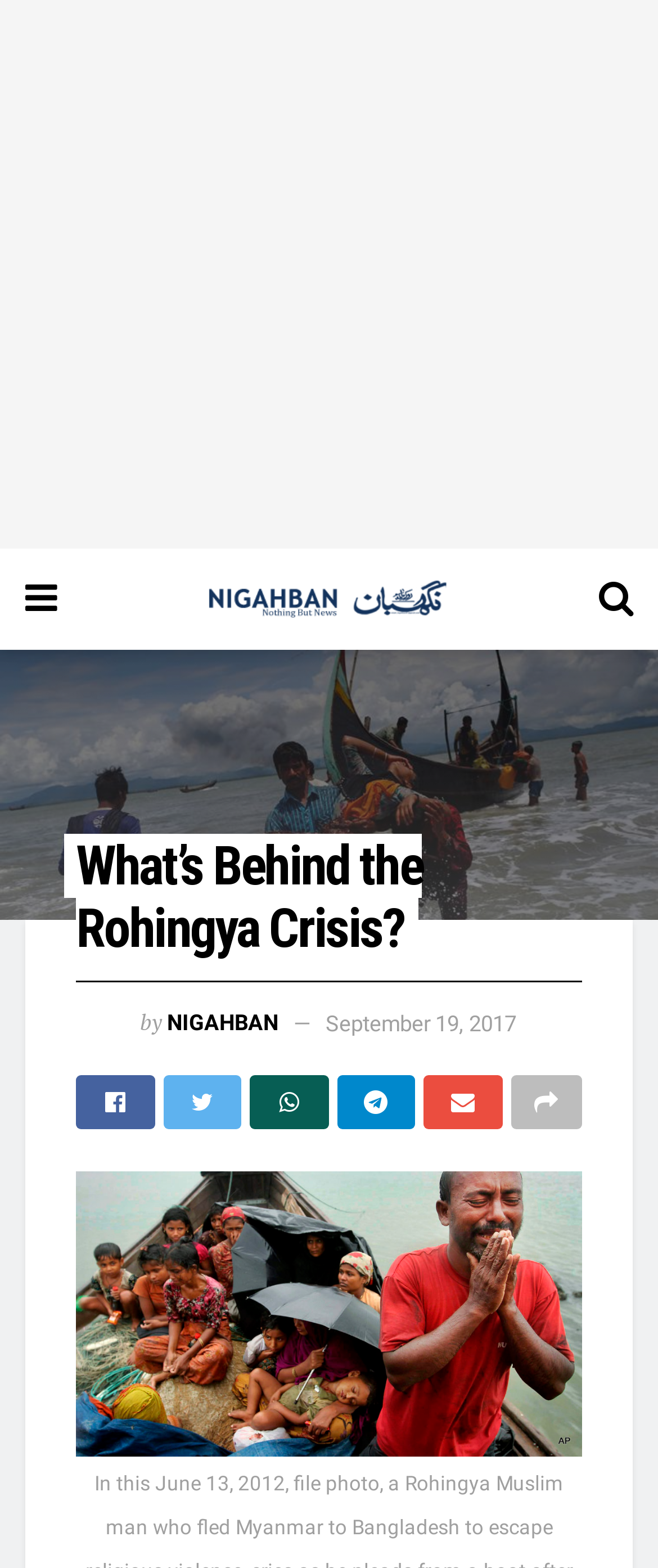Extract the main headline from the webpage and generate its text.

What’s Behind the Rohingya Crisis?